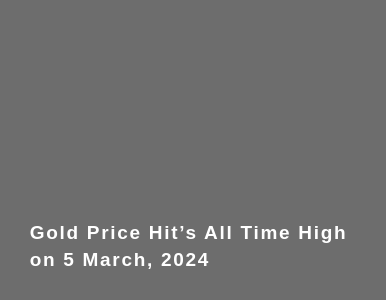What is the background color of the announcement?
Based on the screenshot, answer the question with a single word or phrase.

Muted gray